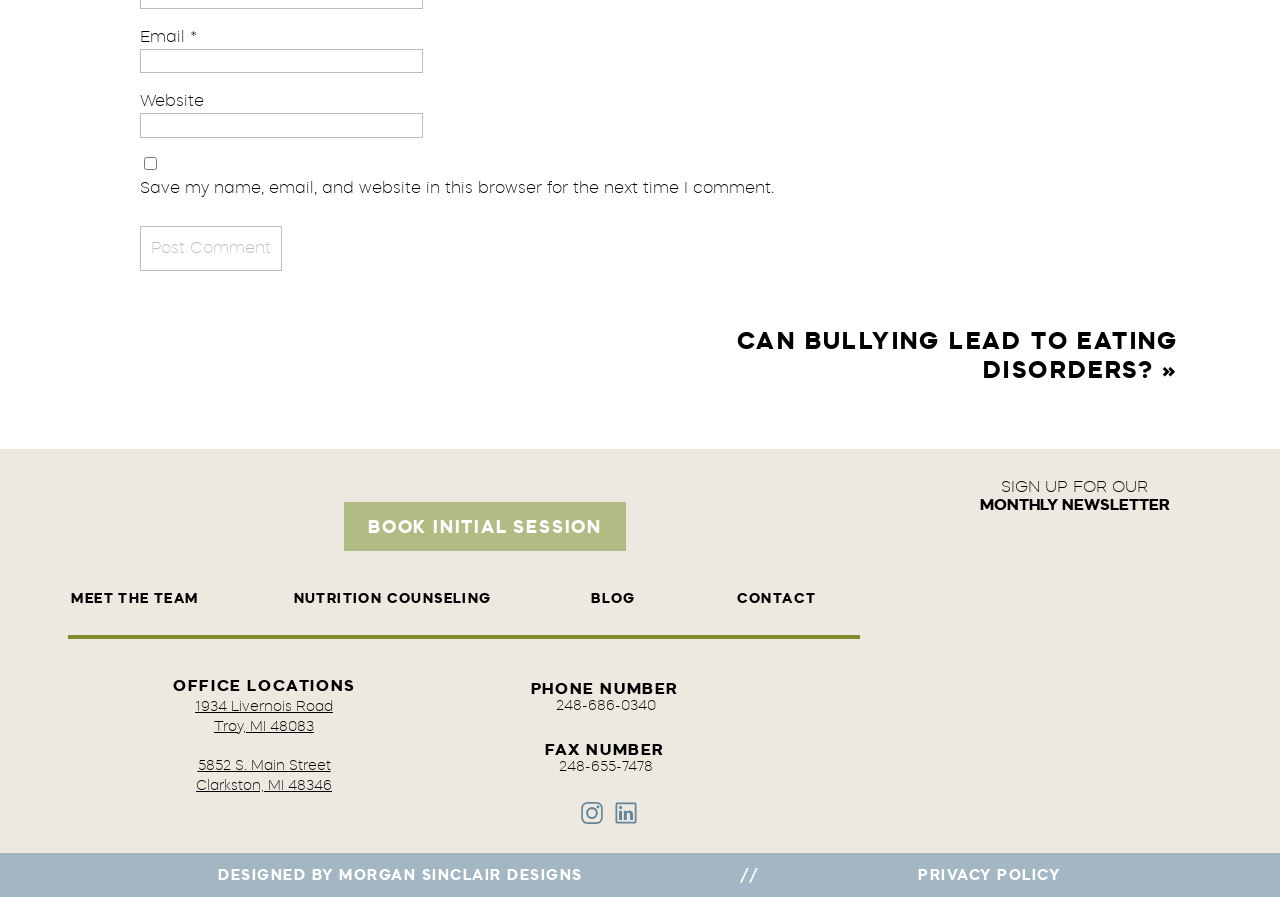What is the topic of the article linked by 'CAN BULLYING LEAD TO EATING DISORDERS?'?
Using the image as a reference, answer the question with a short word or phrase.

Bullying and eating disorders